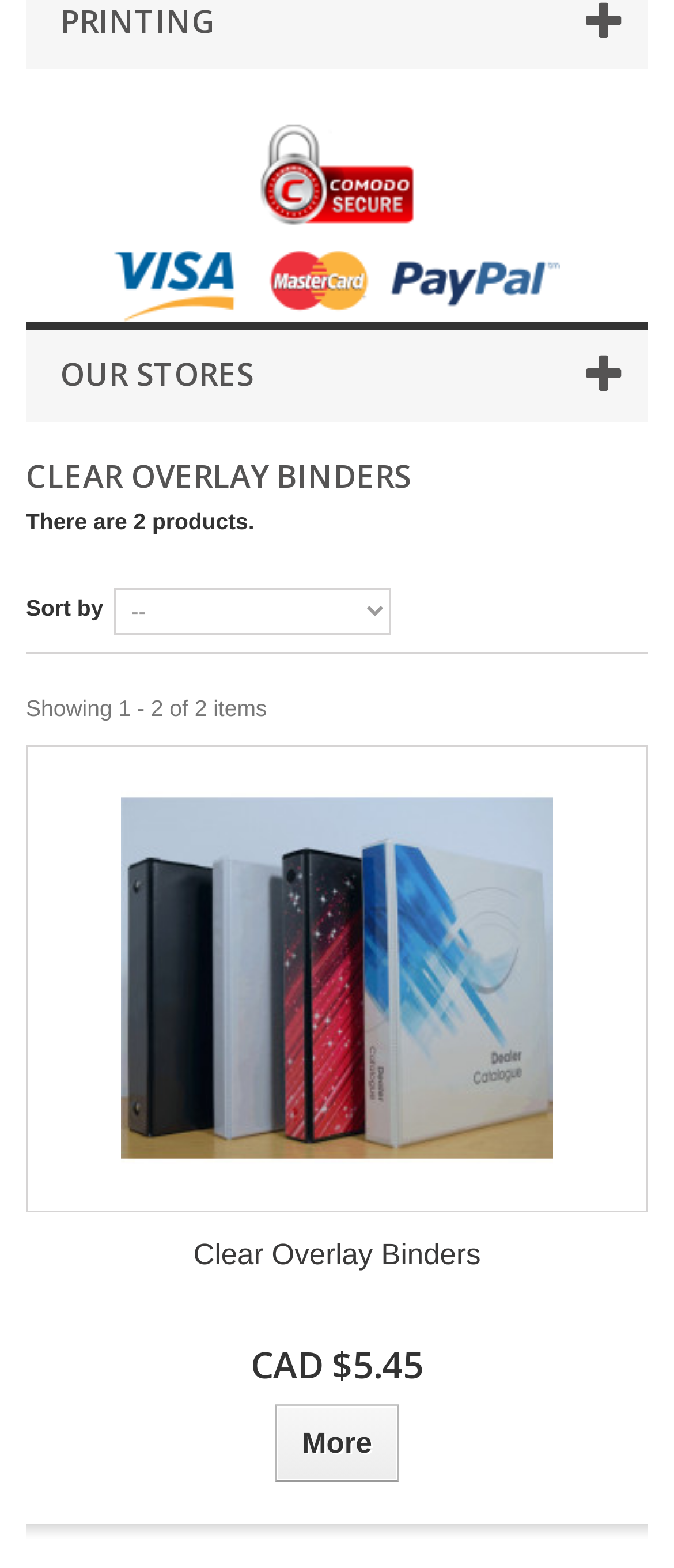What is the category of the products shown?
Please answer the question with a single word or phrase, referencing the image.

Binders